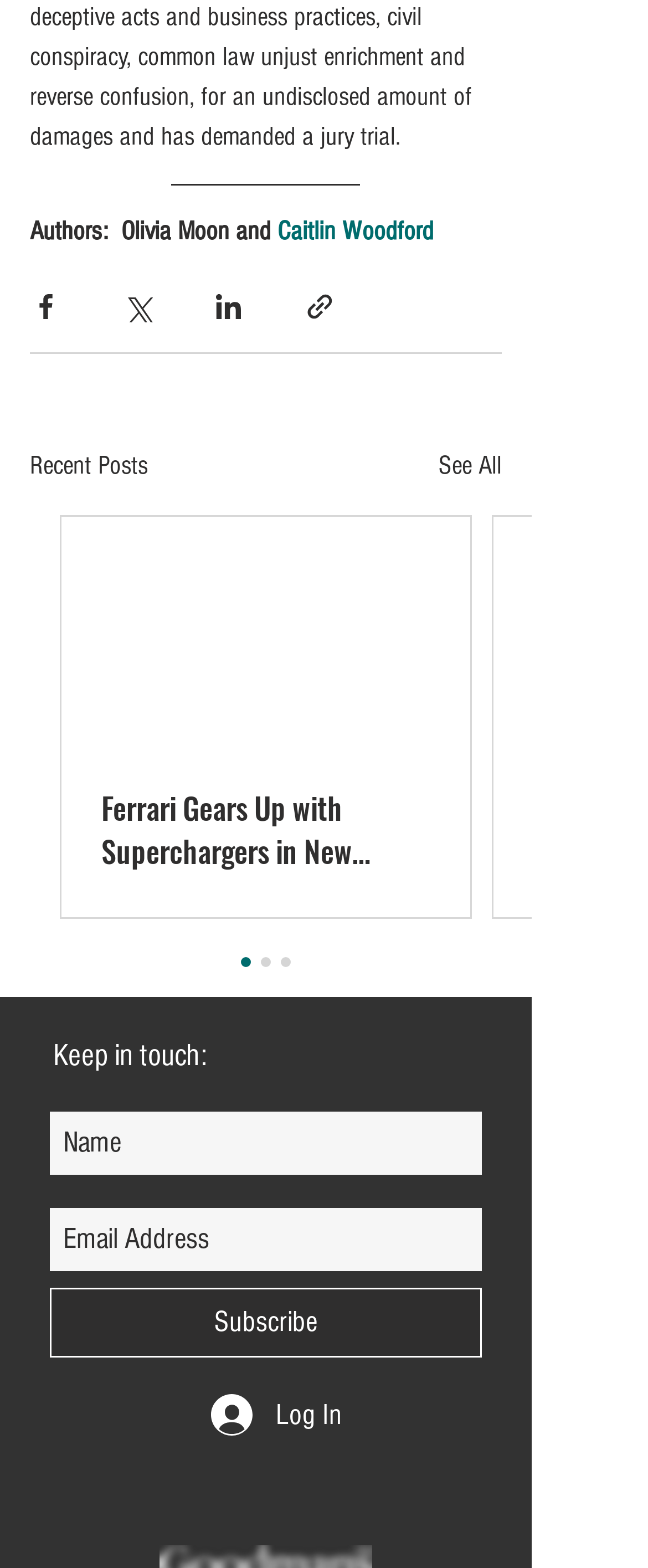Based on the element description "aria-label="Share via Facebook"", predict the bounding box coordinates of the UI element.

[0.046, 0.186, 0.095, 0.206]